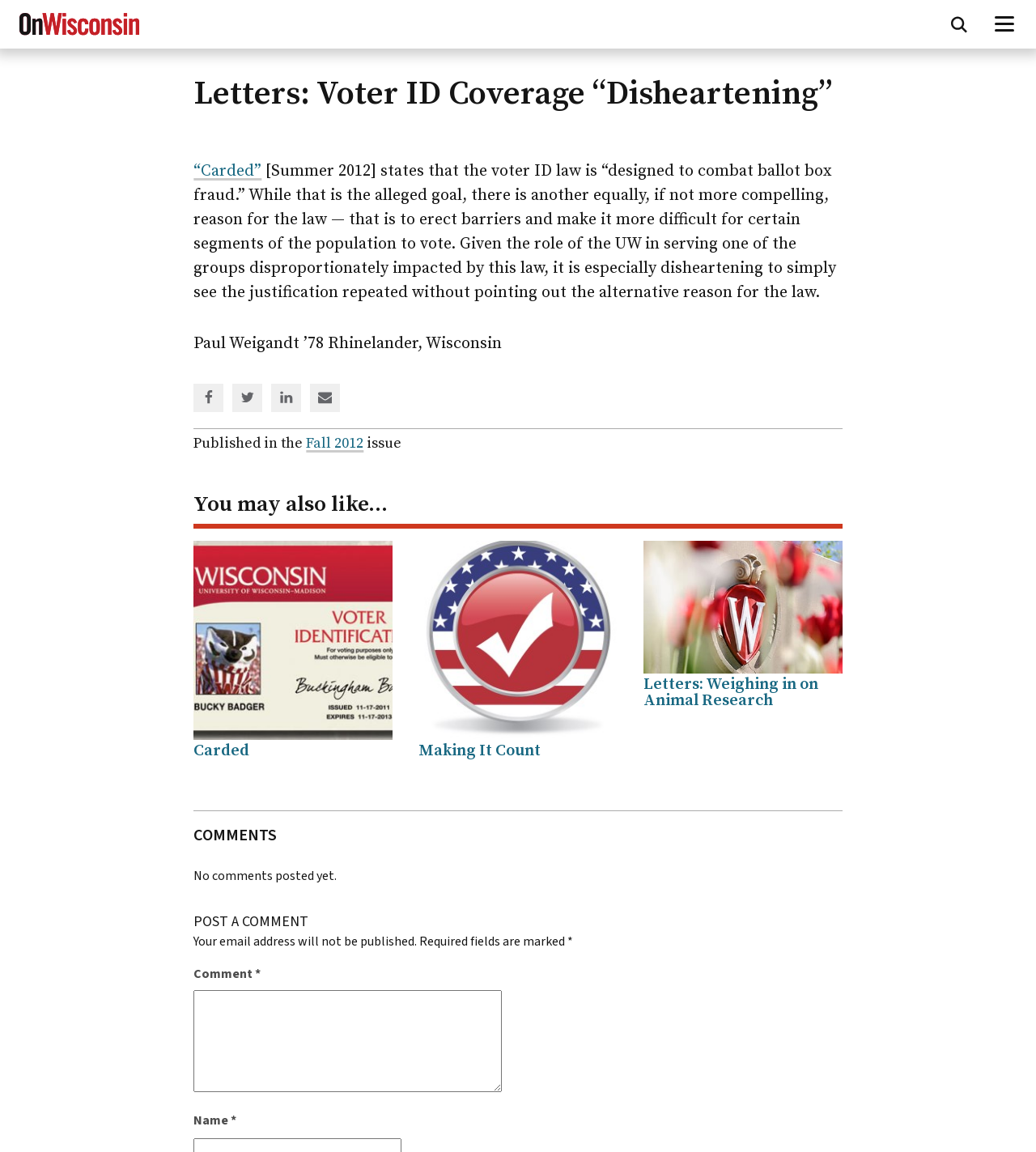Please find the bounding box coordinates of the element that you should click to achieve the following instruction: "Open the menu". The coordinates should be presented as four float numbers between 0 and 1: [left, top, right, bottom].

[0.959, 0.012, 0.981, 0.03]